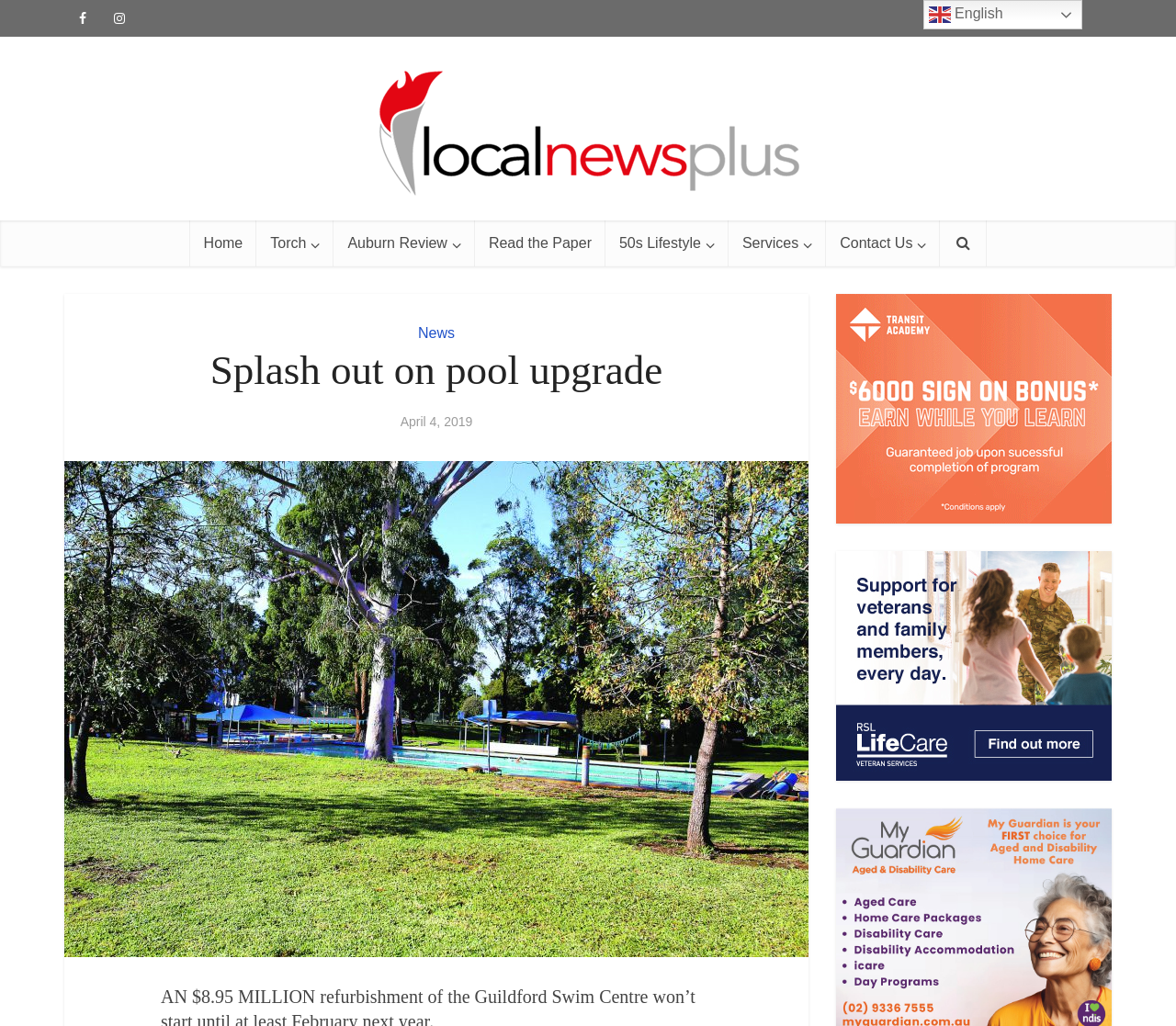What is the date of the article?
Based on the visual, give a brief answer using one word or a short phrase.

April 4, 2019